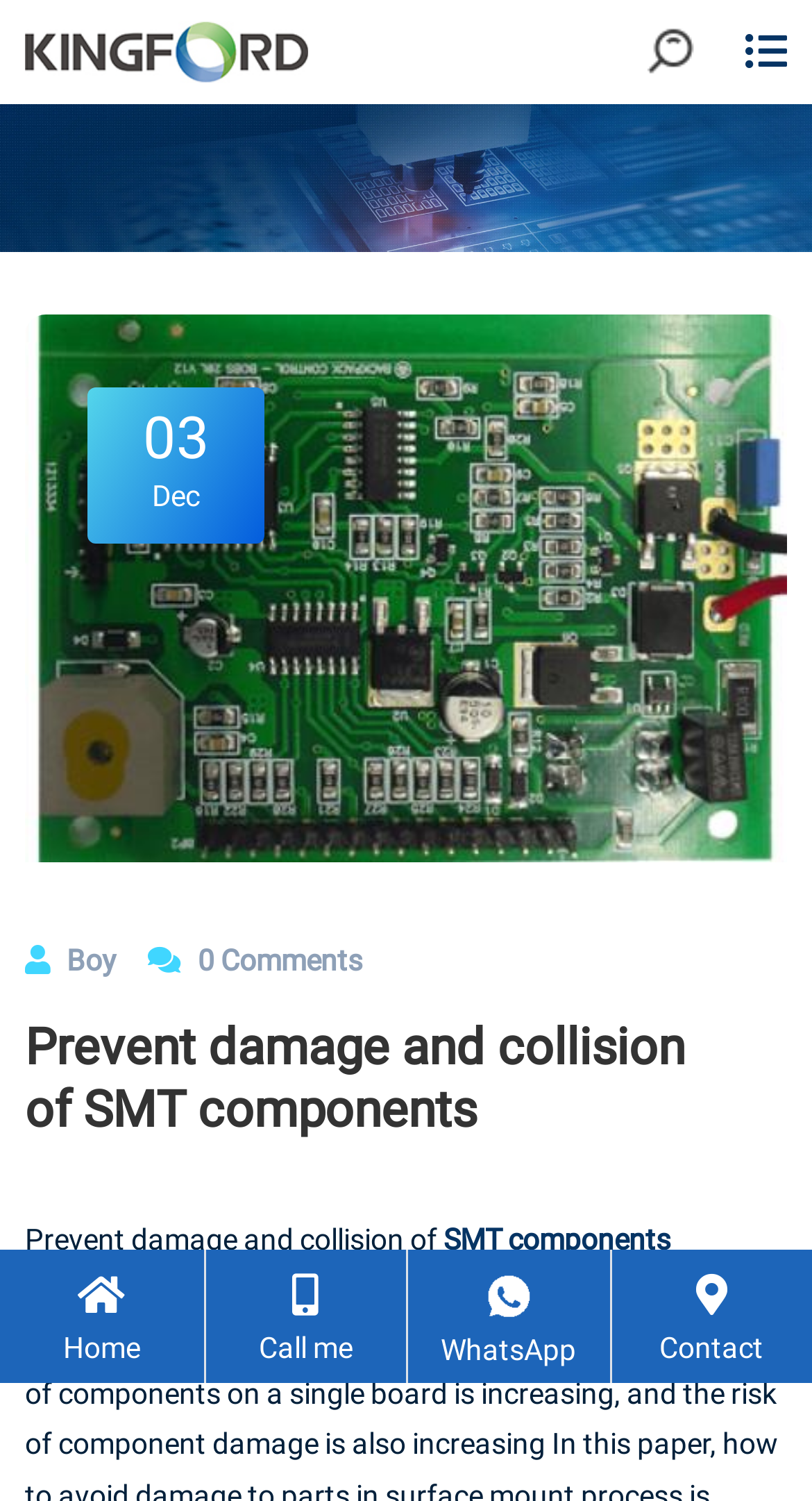Identify the bounding box of the UI element that matches this description: "alt="Shenzhen Kingford Technology CO., LTD."".

[0.031, 0.014, 0.38, 0.056]